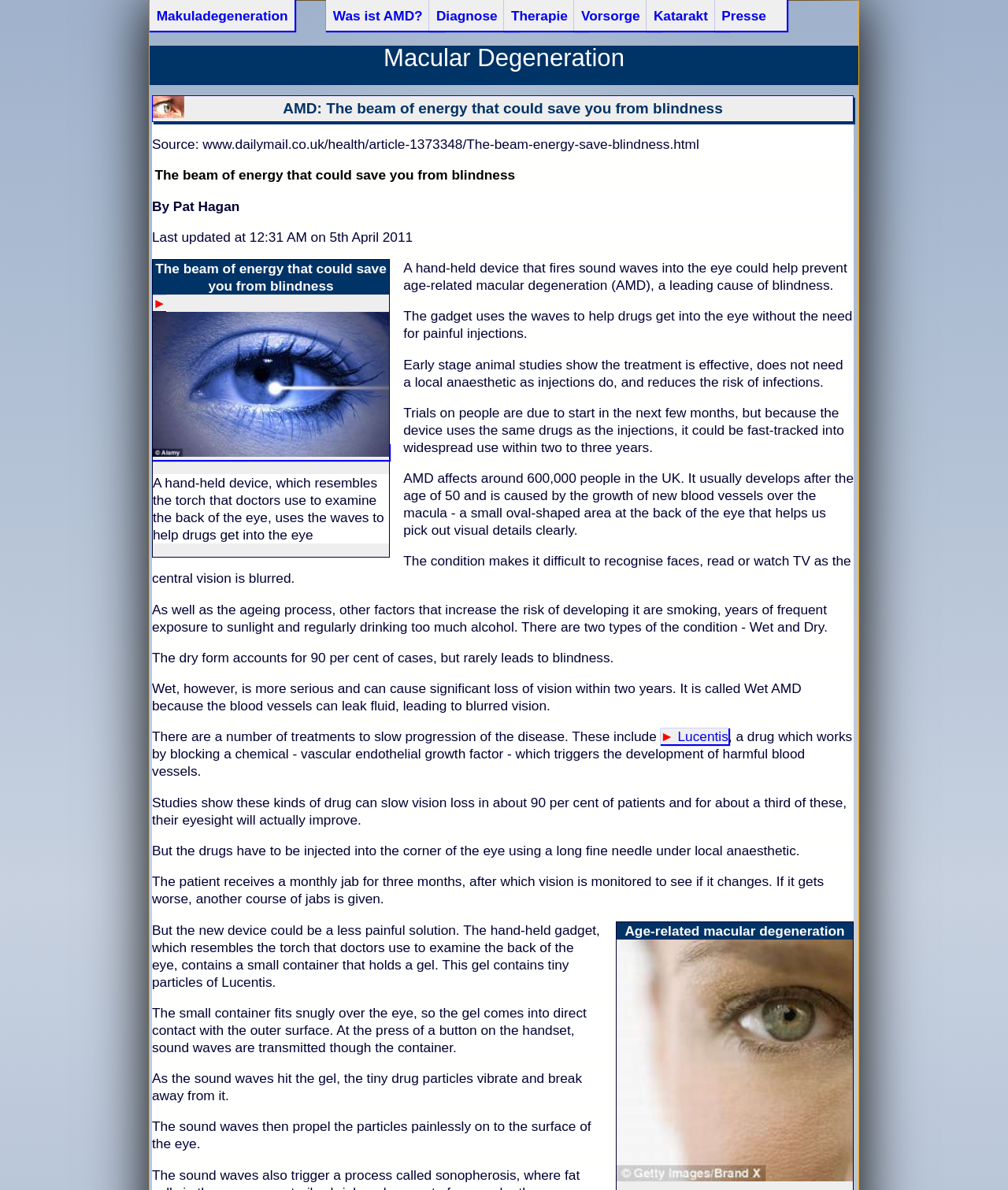What is the purpose of the hand-held device?
Use the image to give a comprehensive and detailed response to the question.

The hand-held device is designed to help prevent age-related macular degeneration (AMD) by using sound waves to help drugs get into the eye without the need for painful injections.